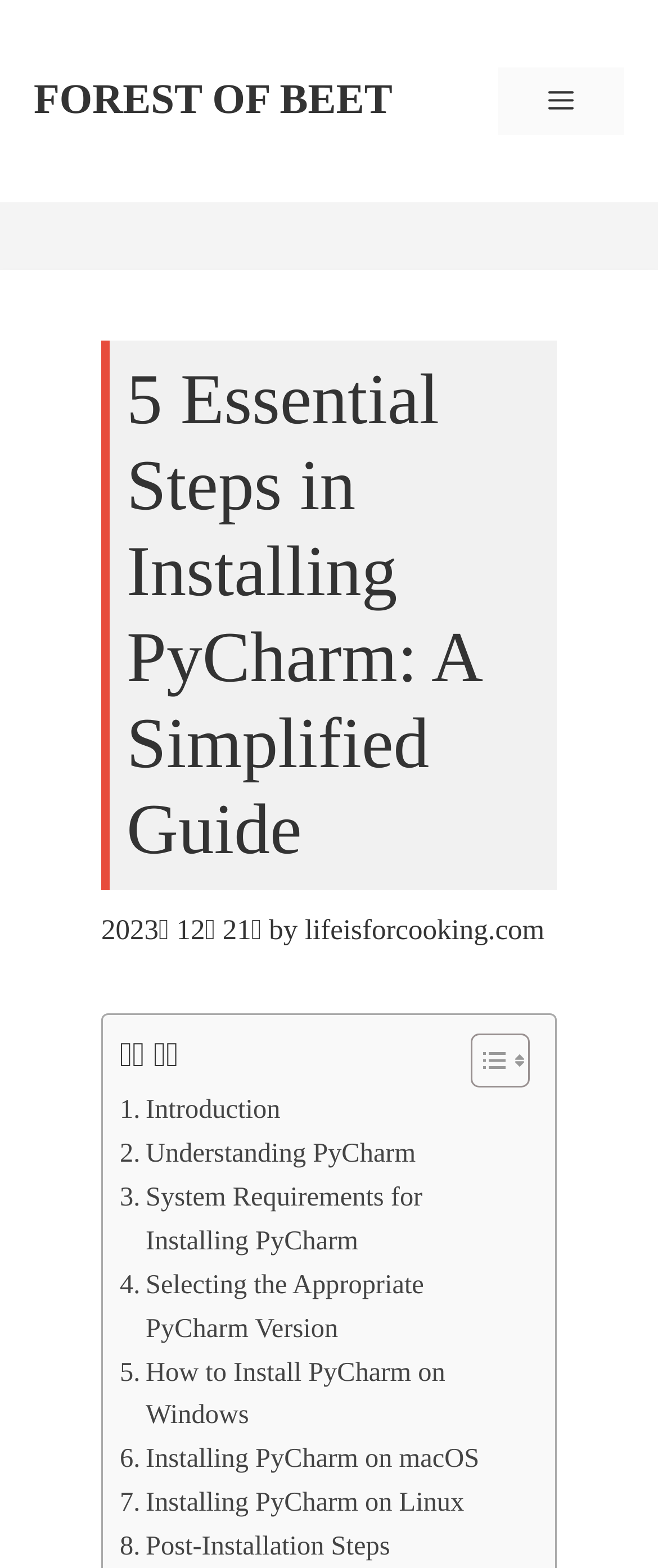Please identify the bounding box coordinates of the element that needs to be clicked to execute the following command: "Click the menu button". Provide the bounding box using four float numbers between 0 and 1, formatted as [left, top, right, bottom].

[0.756, 0.043, 0.949, 0.086]